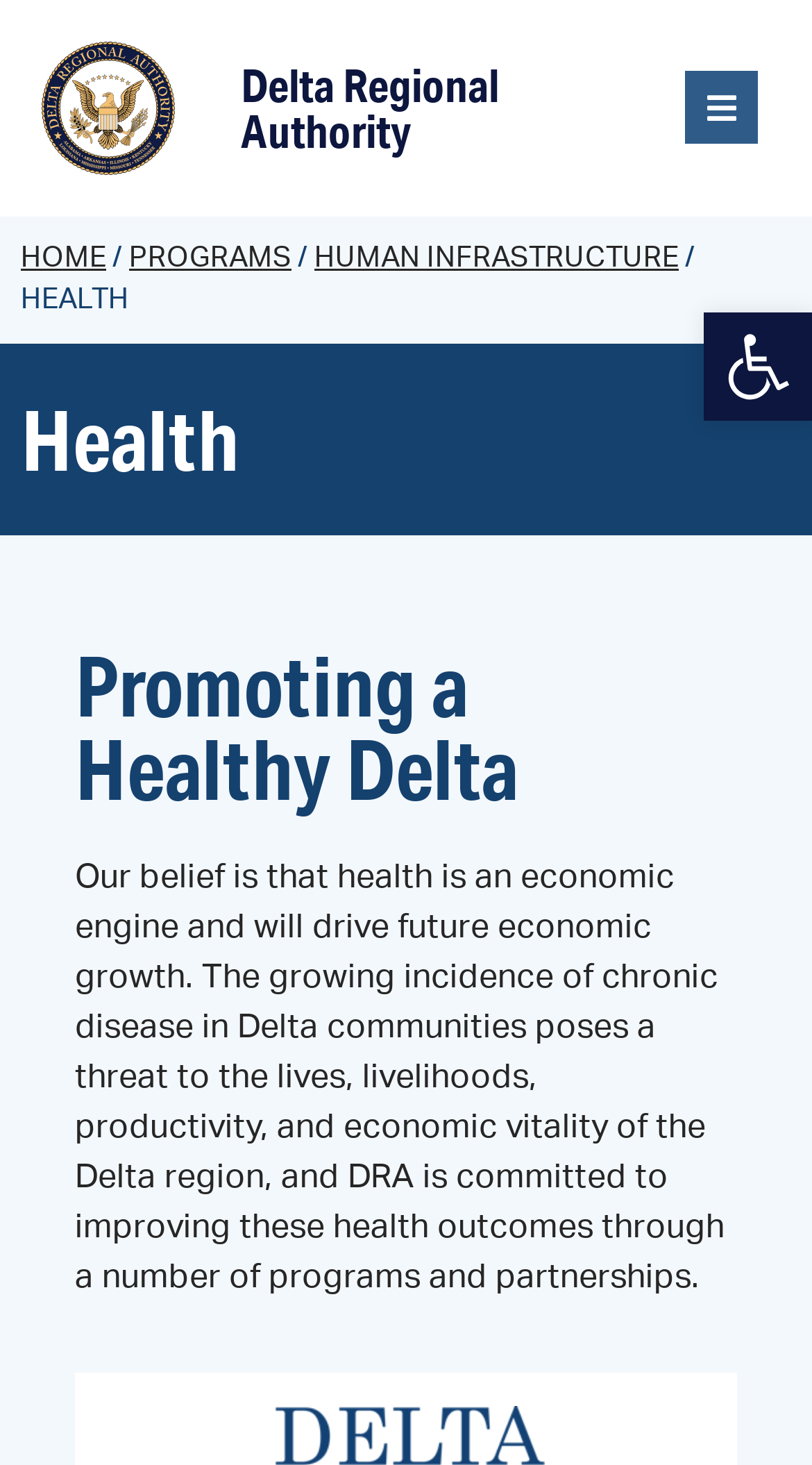What is the purpose of the Delta Regional Authority?
Answer with a single word or short phrase according to what you see in the image.

Improving health outcomes